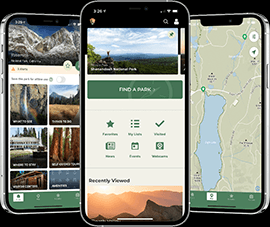Detail the scene shown in the image extensively.

The image showcases three smartphones displaying various features of the National Park Service (NPS) mobile app. The screens highlight functionalities that allow users to explore parks, access maps, and view essential information about their favorite national parks. The app emphasizes user-friendly navigation with options to find parks, save favorites, view recent activities, and check events. This visual representation underscores the convenience of having park information and navigation tools readily available for outdoor enthusiasts, enhancing their visiting experience in national parks.